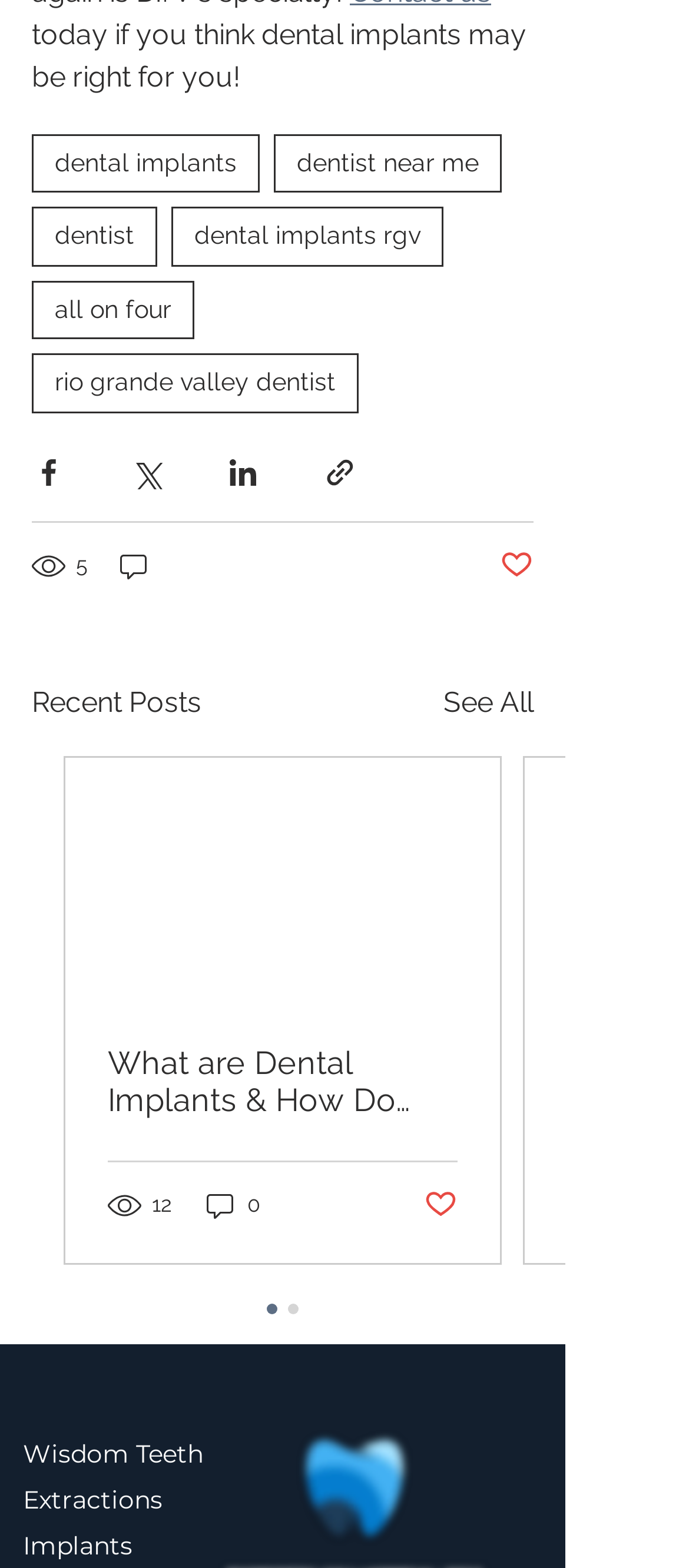What is the first link in the navigation?
Please provide a single word or phrase as the answer based on the screenshot.

dental implants